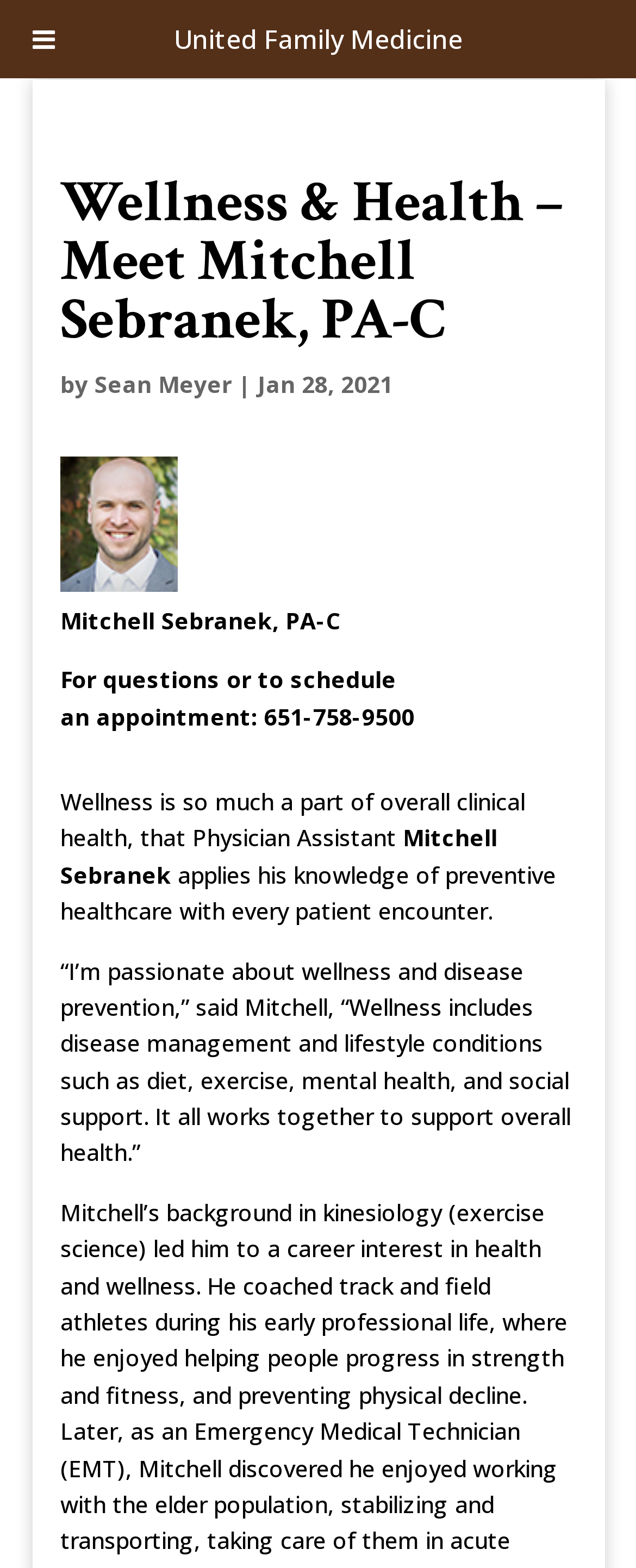What is the topic of Mitchell Sebranek's passion?
Using the image, give a concise answer in the form of a single word or short phrase.

Wellness